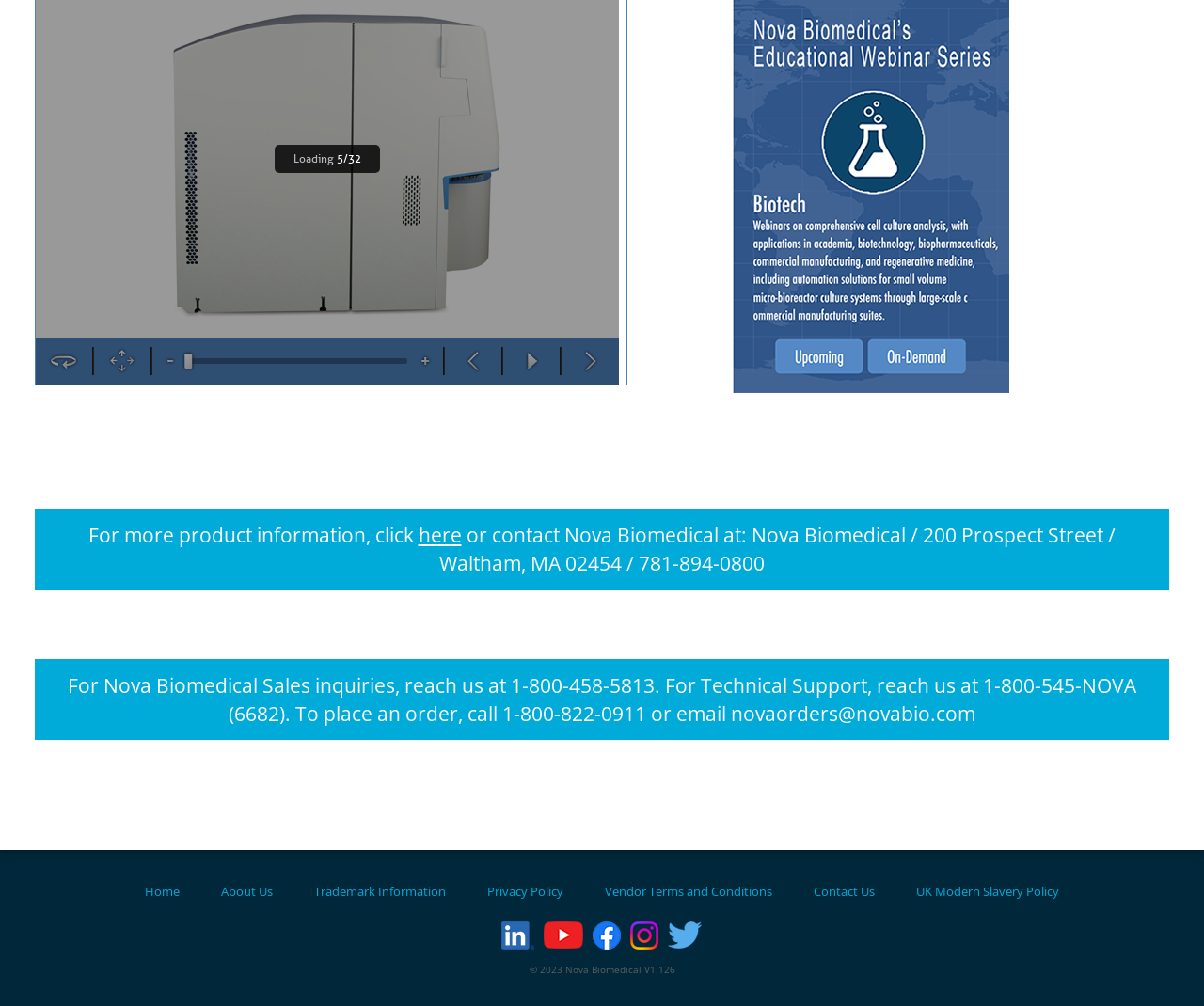Find the bounding box coordinates of the element's region that should be clicked in order to follow the given instruction: "Contact Us". The coordinates should consist of four float numbers between 0 and 1, i.e., [left, top, right, bottom].

[0.676, 0.878, 0.727, 0.894]